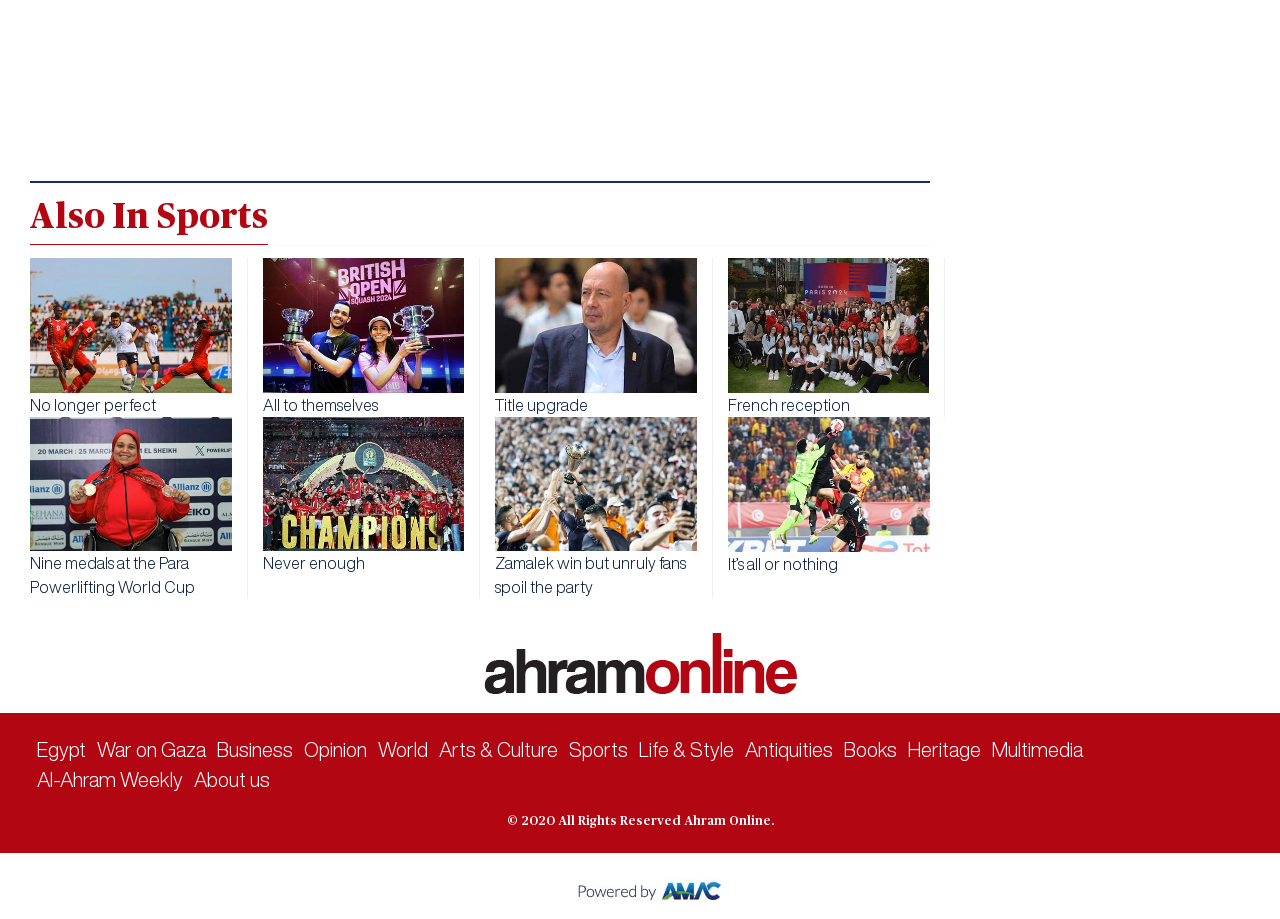Identify the bounding box coordinates for the region to click in order to carry out this instruction: "Click on POLITICS". Provide the coordinates using four float numbers between 0 and 1, formatted as [left, top, right, bottom].

None